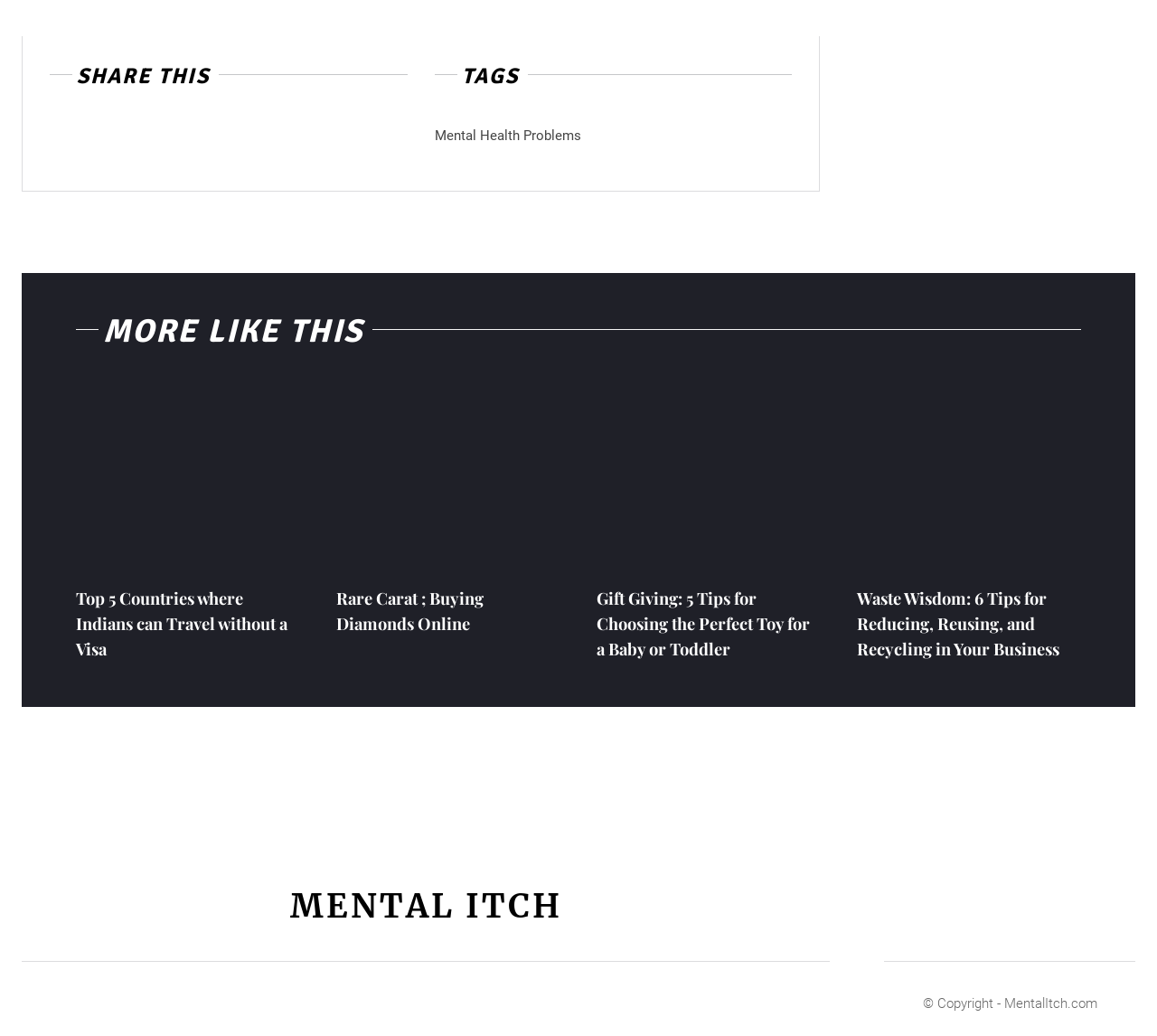Please identify the bounding box coordinates of the element's region that needs to be clicked to fulfill the following instruction: "Read the article Top 5 Countries where Indians can Travel without a Visa". The bounding box coordinates should consist of four float numbers between 0 and 1, i.e., [left, top, right, bottom].

[0.066, 0.37, 0.259, 0.543]